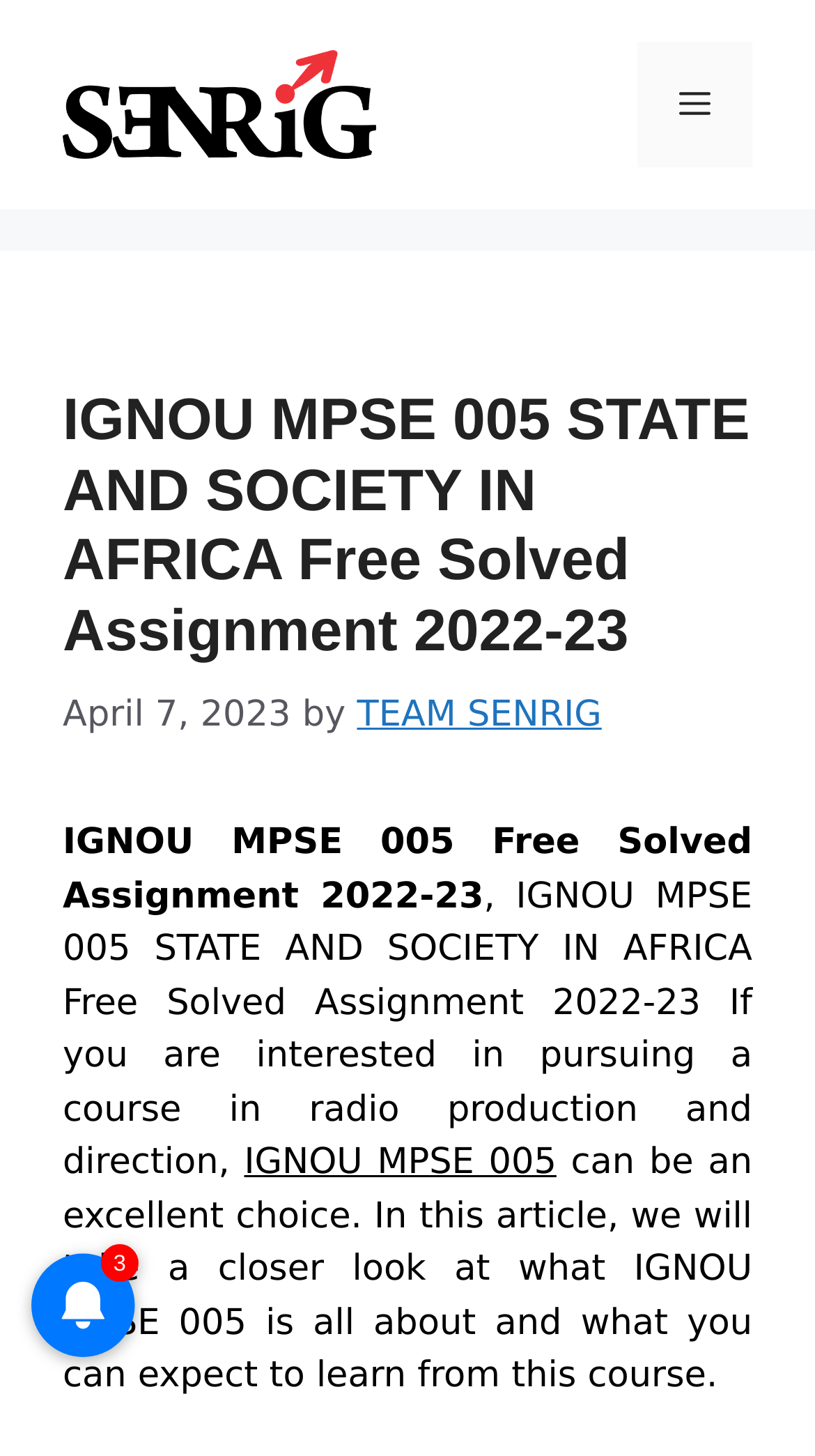For the element described, predict the bounding box coordinates as (top-left x, top-left y, bottom-right x, bottom-right y). All values should be between 0 and 1. Element description: Menu

[0.782, 0.029, 0.923, 0.115]